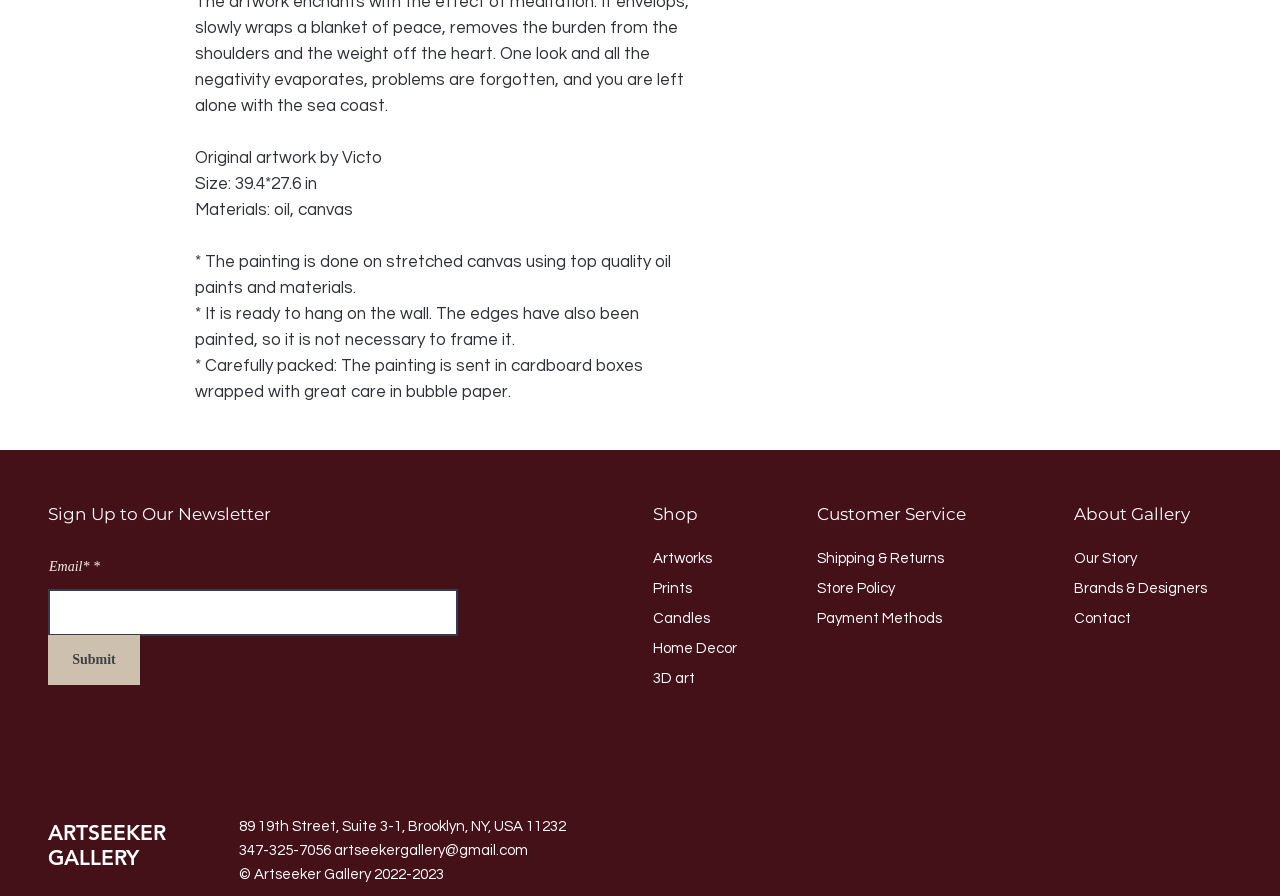Please answer the following query using a single word or phrase: 
How many social media links are there?

3